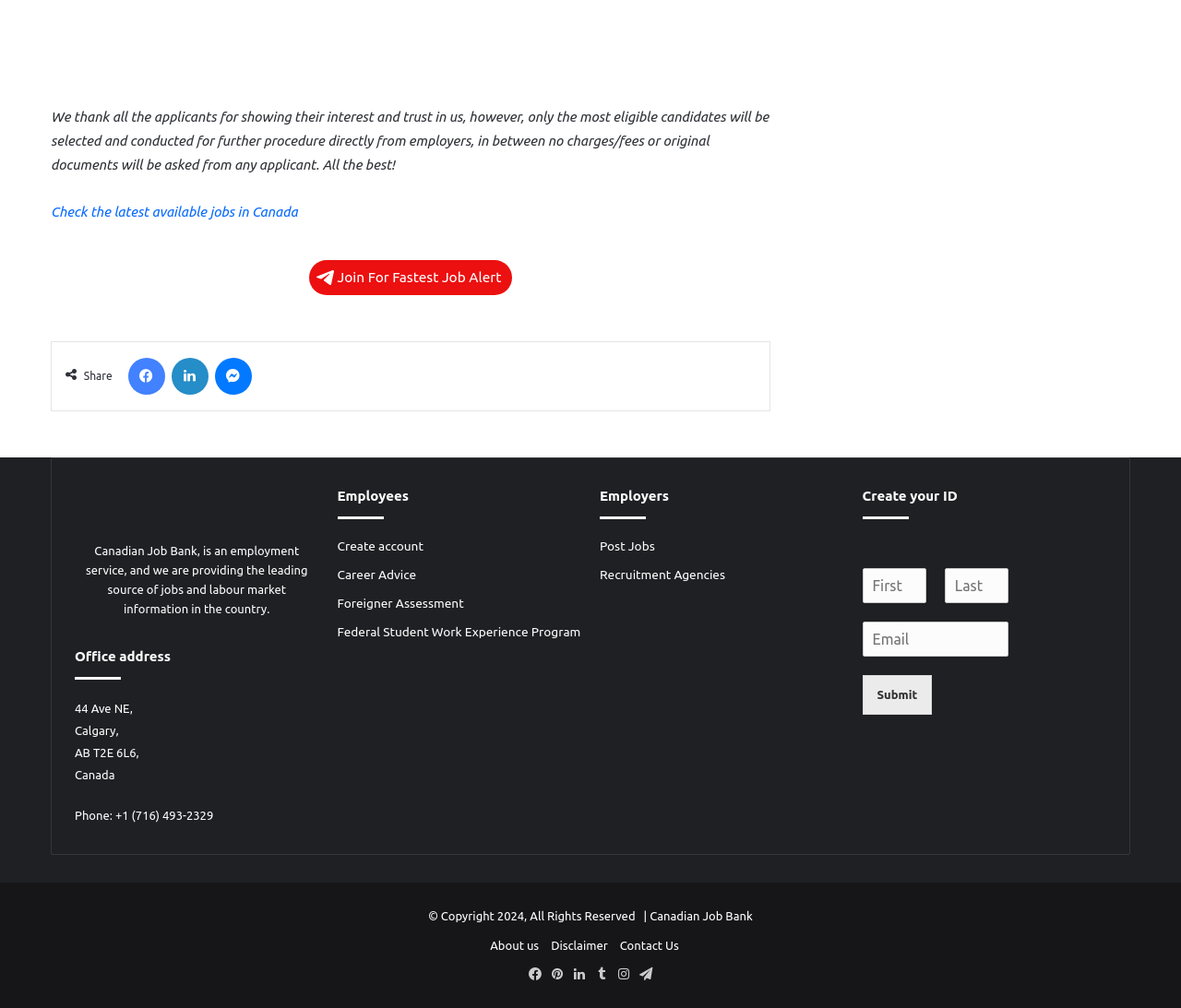Provide a one-word or one-phrase answer to the question:
What is the purpose of Canadian Job Bank?

Employment service